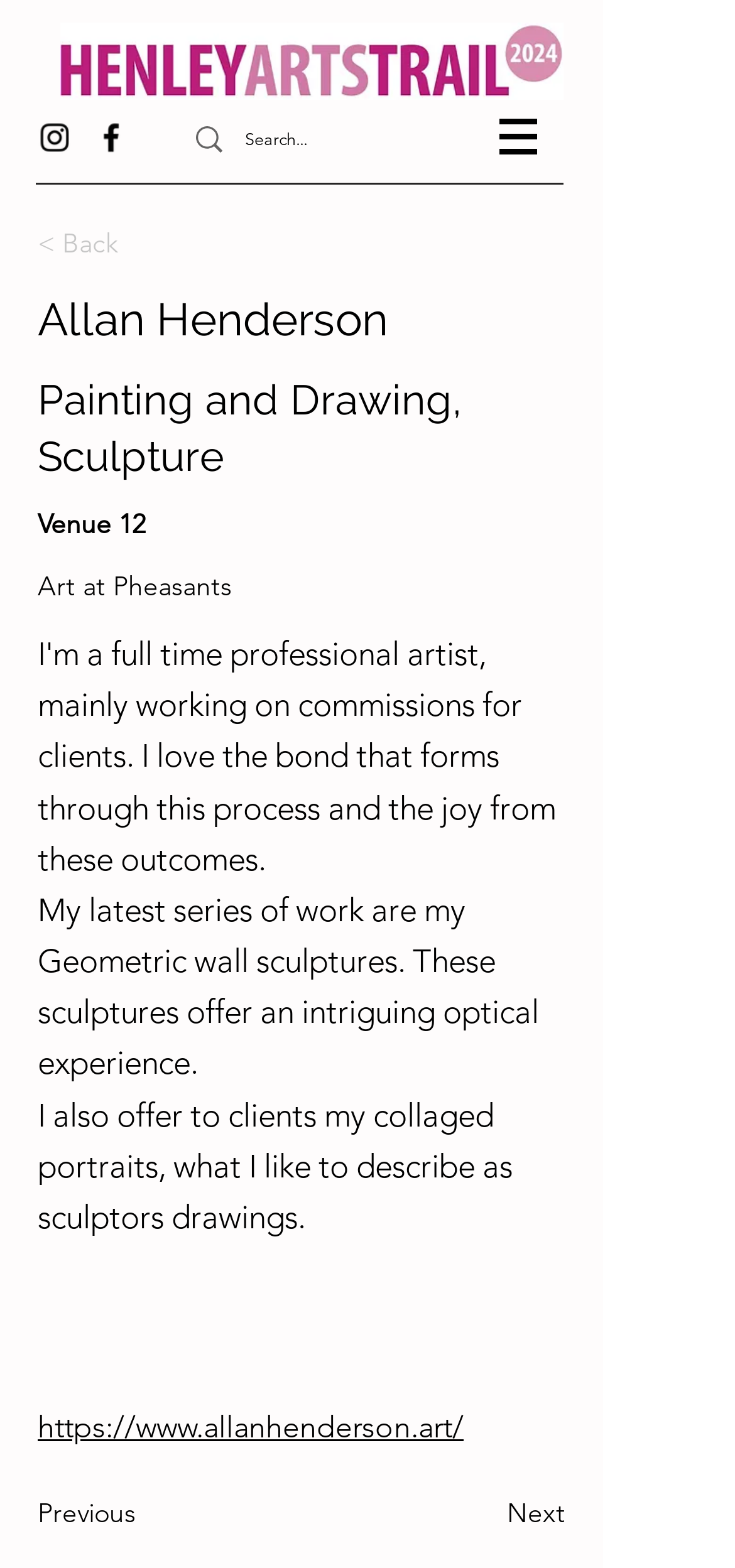Identify the bounding box for the UI element described as: "aria-label="alt.text.label.Facebook"". The coordinates should be four float numbers between 0 and 1, i.e., [left, top, right, bottom].

[0.126, 0.076, 0.177, 0.1]